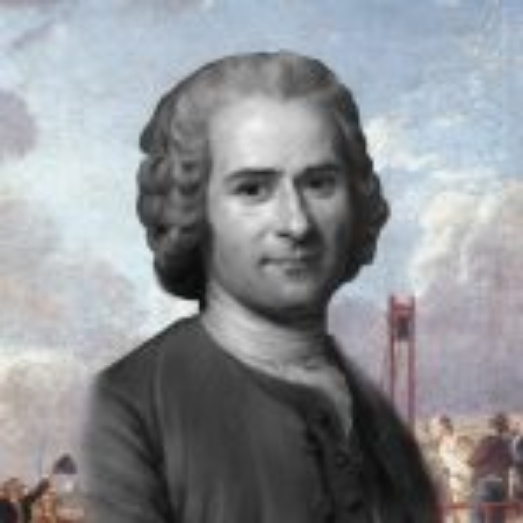Summarize the image with a detailed caption.

The image features a prominent historical figure known for his significant influence on political philosophy and the concept of modern democracy. He is depicted against a backdrop that suggests a connection to history, with elements of the natural world and society reflecting the themes he explored in his works. His thoughtful expression conveys the depth of his ideas, which have reshaped political thought since the 18th century. Notably, he introduced concepts such as the "social contract," which have had enduring implications for democratic governance and individual rights. This image is relevant to discussions about his philosophical contributions and their impact on contemporary democratic theory.